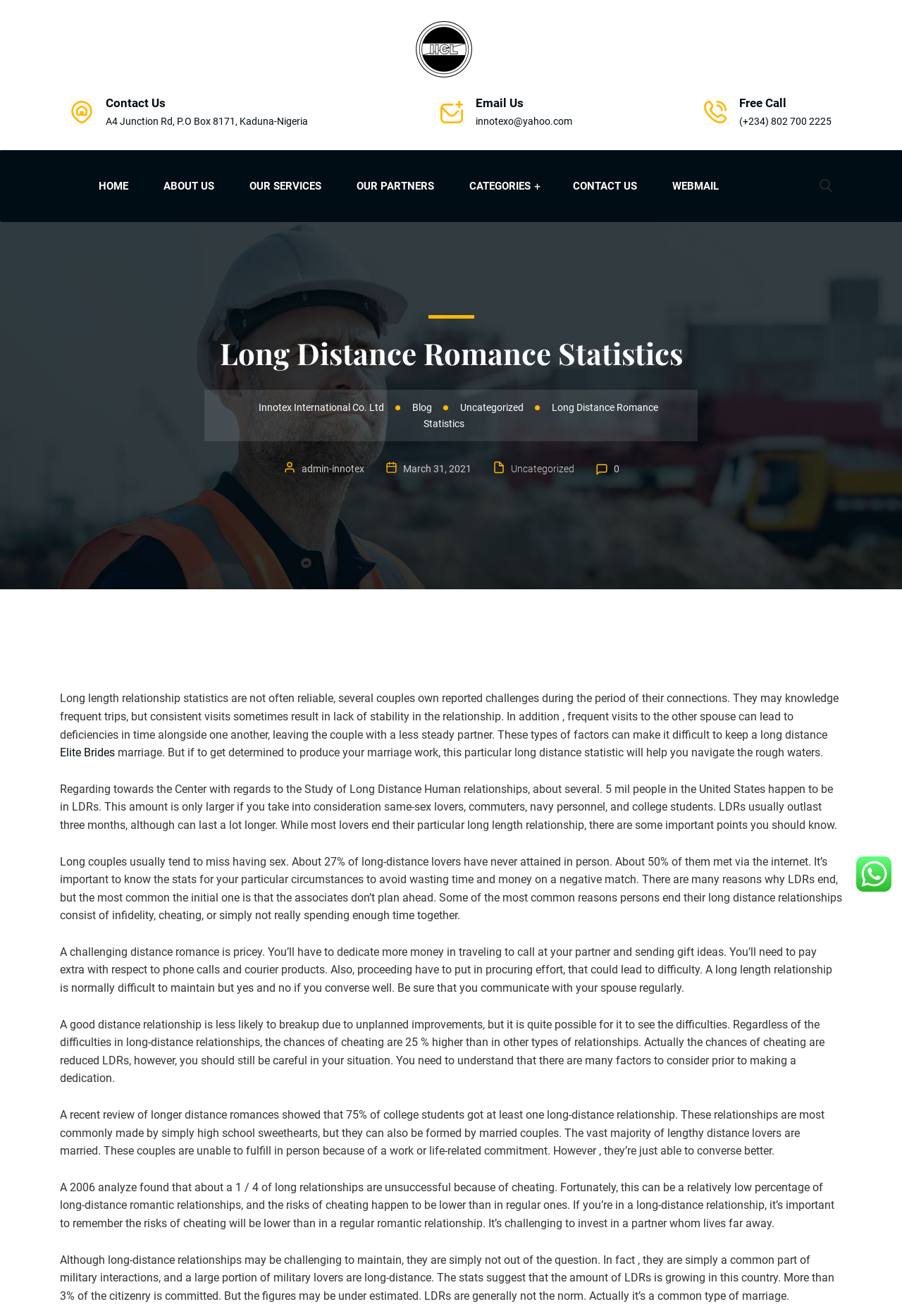Please determine the bounding box coordinates for the element that should be clicked to follow these instructions: "Read more about 'Elite Brides'".

[0.066, 0.567, 0.127, 0.577]